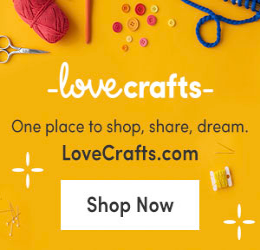Please give a succinct answer to the question in one word or phrase:
What type of font is used for the text 'LoveCrafts'?

Playful, modern